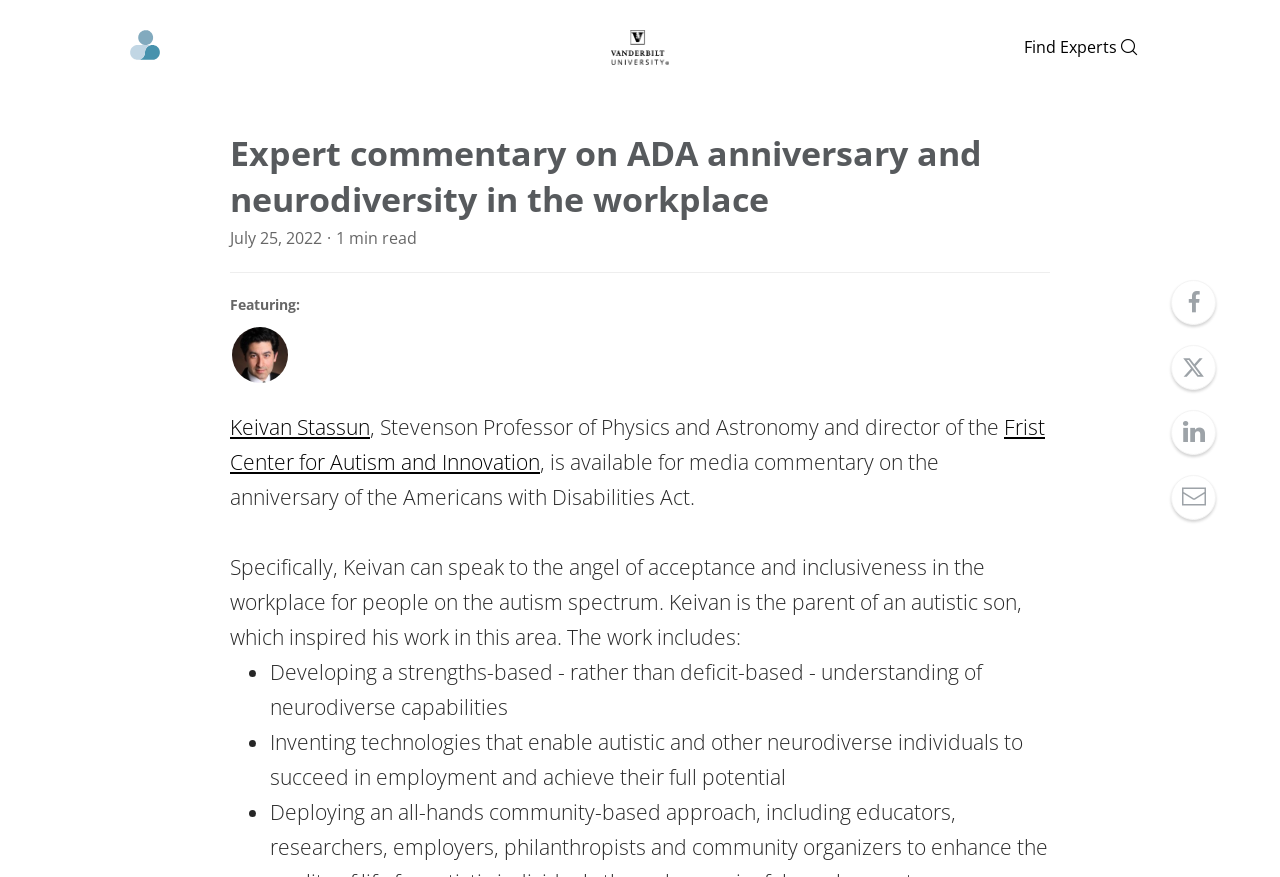Predict the bounding box of the UI element that fits this description: "alt="logo"".

[0.477, 0.04, 0.523, 0.065]